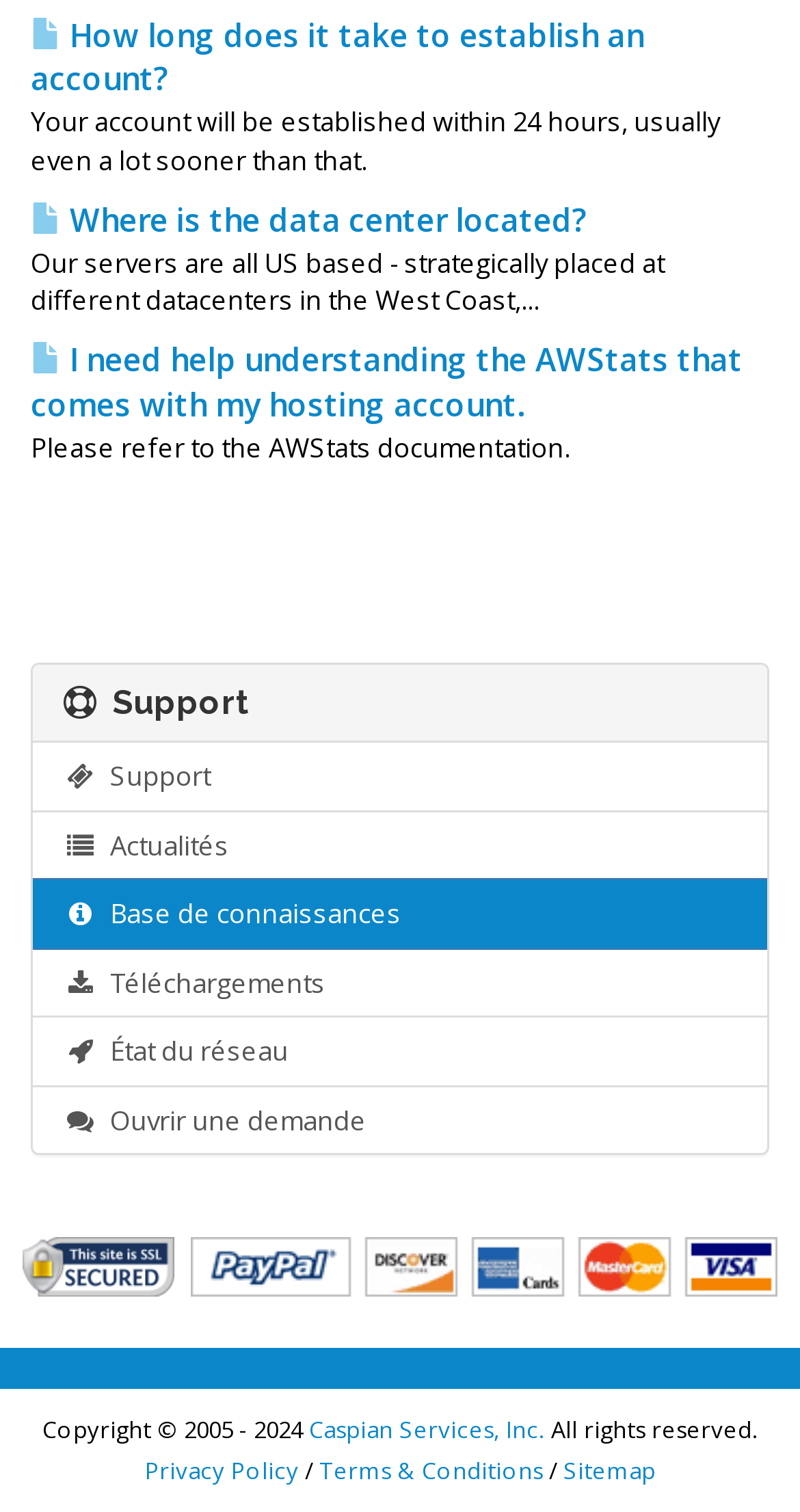Identify and provide the bounding box coordinates of the UI element described: "État du réseau". The coordinates should be formatted as [left, top, right, bottom], with each number being a float between 0 and 1.

[0.041, 0.672, 0.959, 0.719]